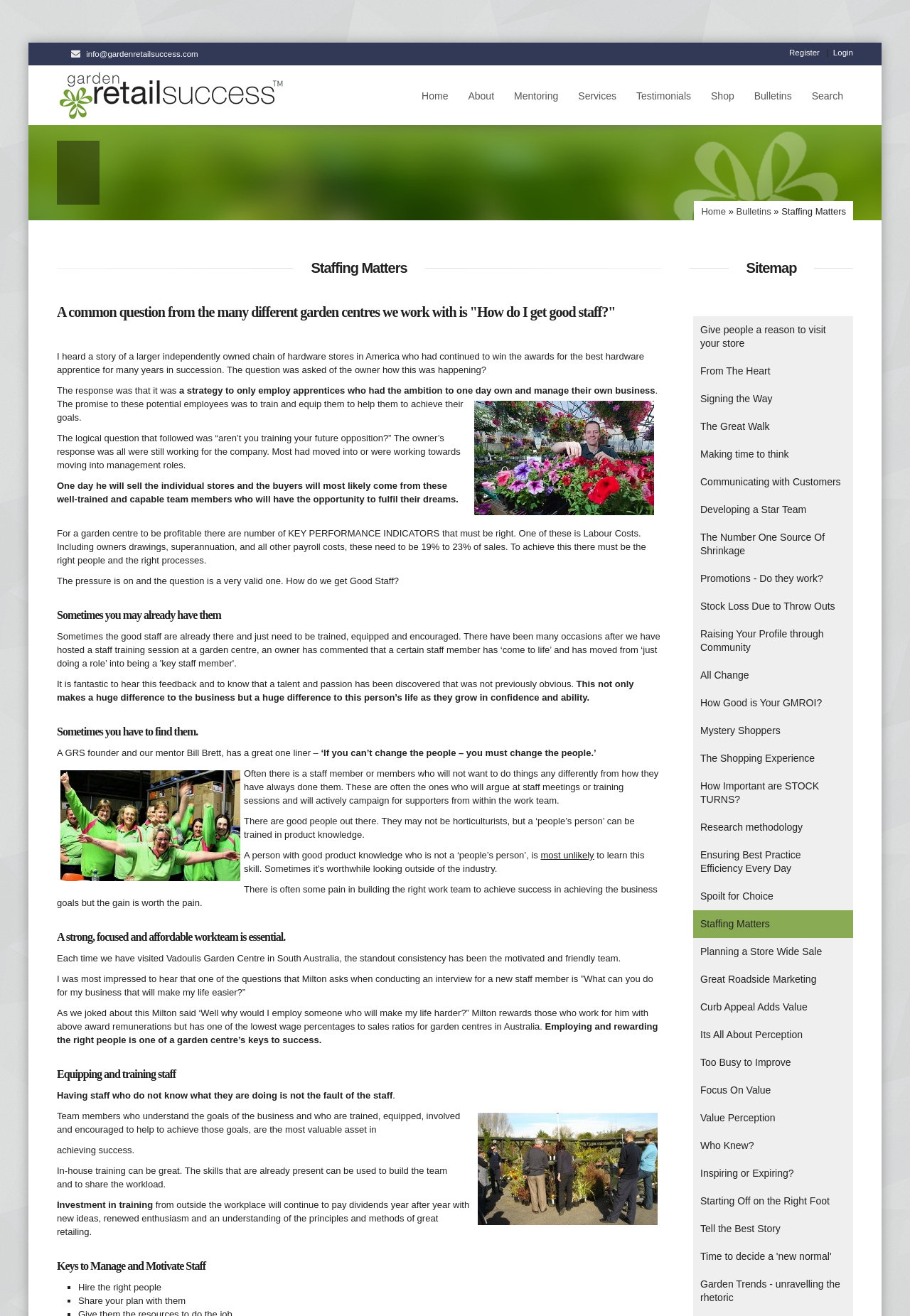What is the benefit of investing in training from outside the workplace?
Offer a detailed and full explanation in response to the question.

According to the webpage, investing in training from outside the workplace can bring new ideas, renewed enthusiasm, and an understanding of the principles and methods of great retailing, which can pay dividends year after year.